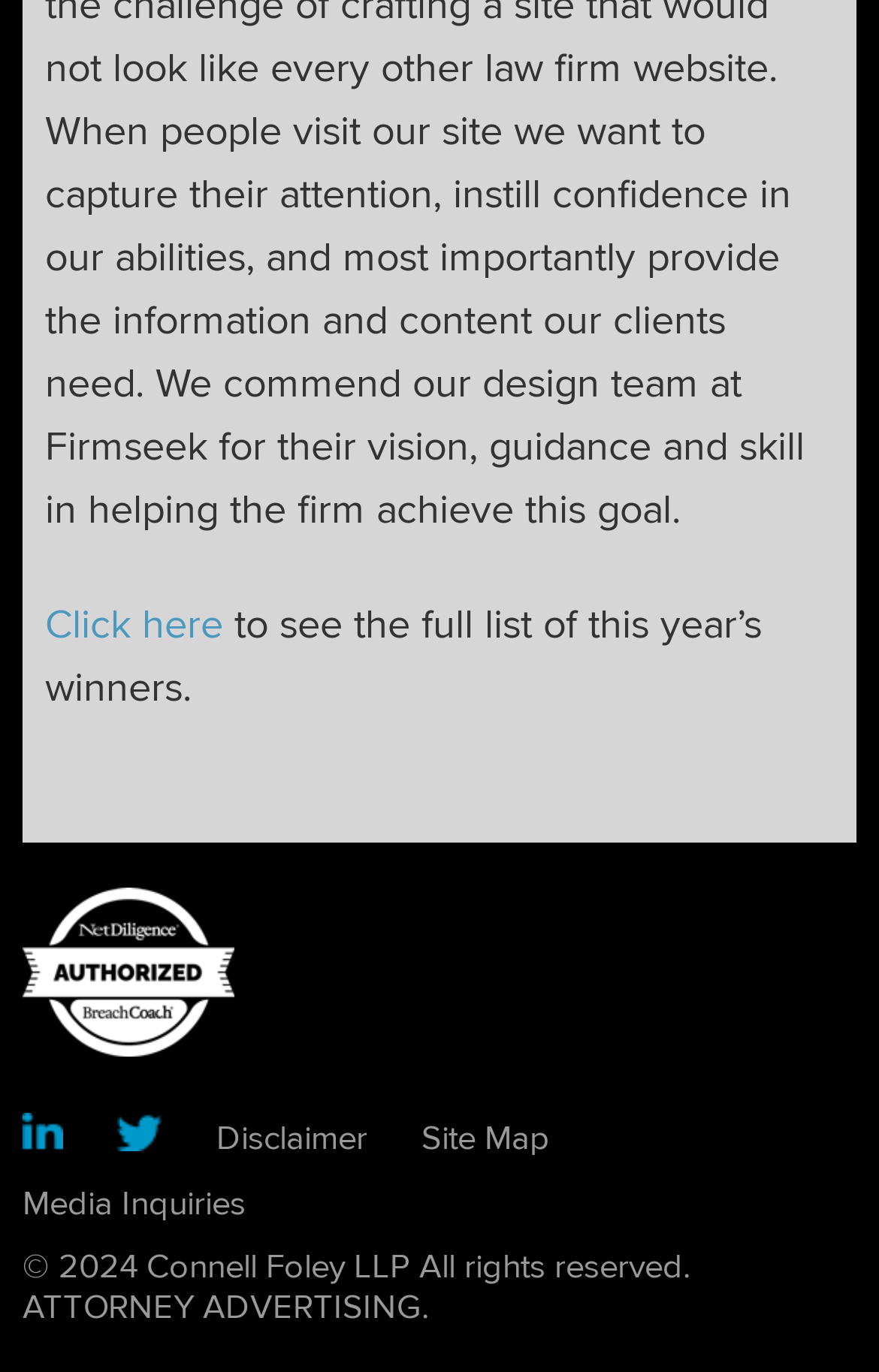Please answer the following question using a single word or phrase: How many social media links are there?

2